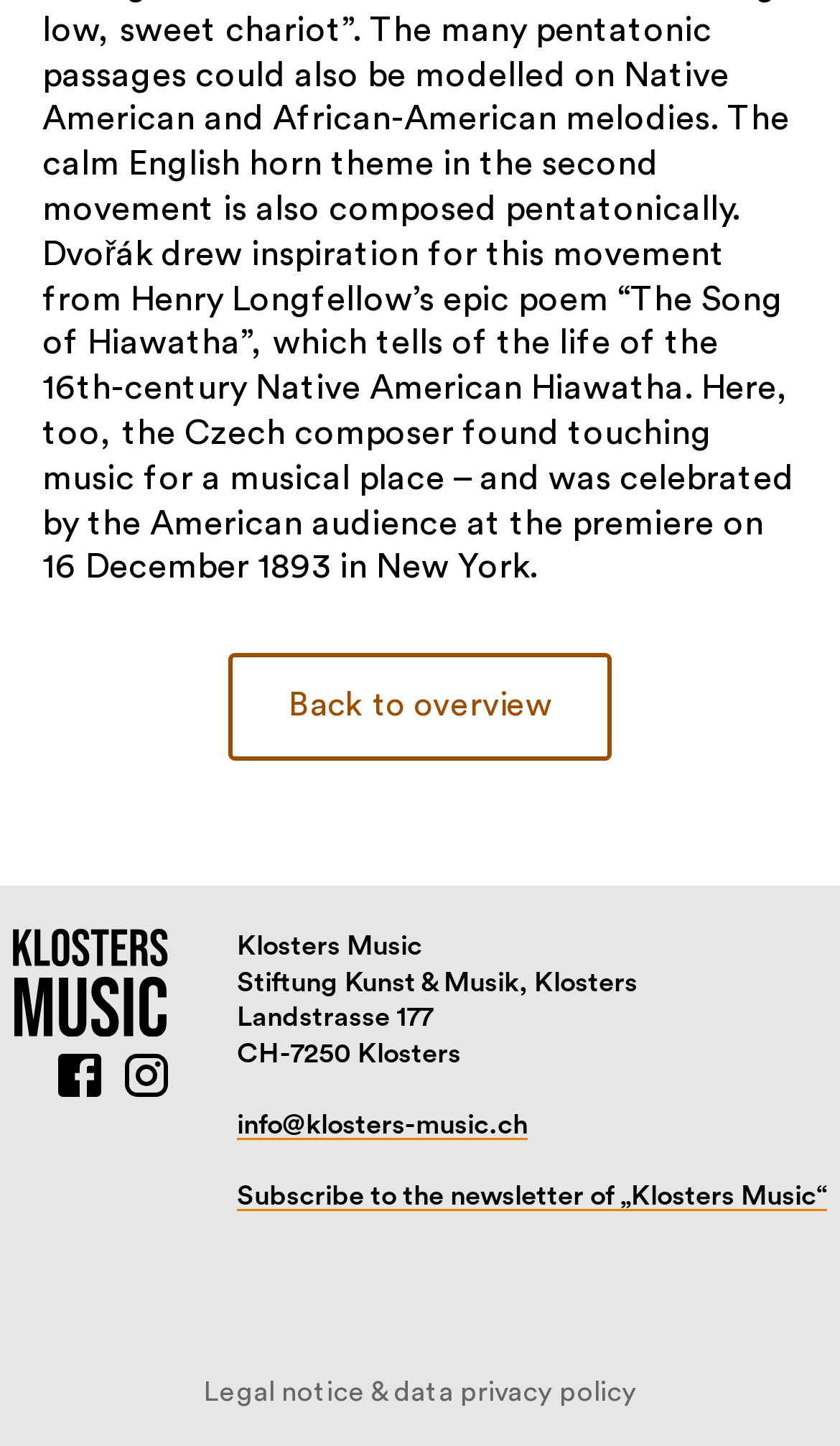Ascertain the bounding box coordinates for the UI element detailed here: "info@klosters-music.ch". The coordinates should be provided as [left, top, right, bottom] with each value being a float between 0 and 1.

[0.282, 0.769, 0.628, 0.788]